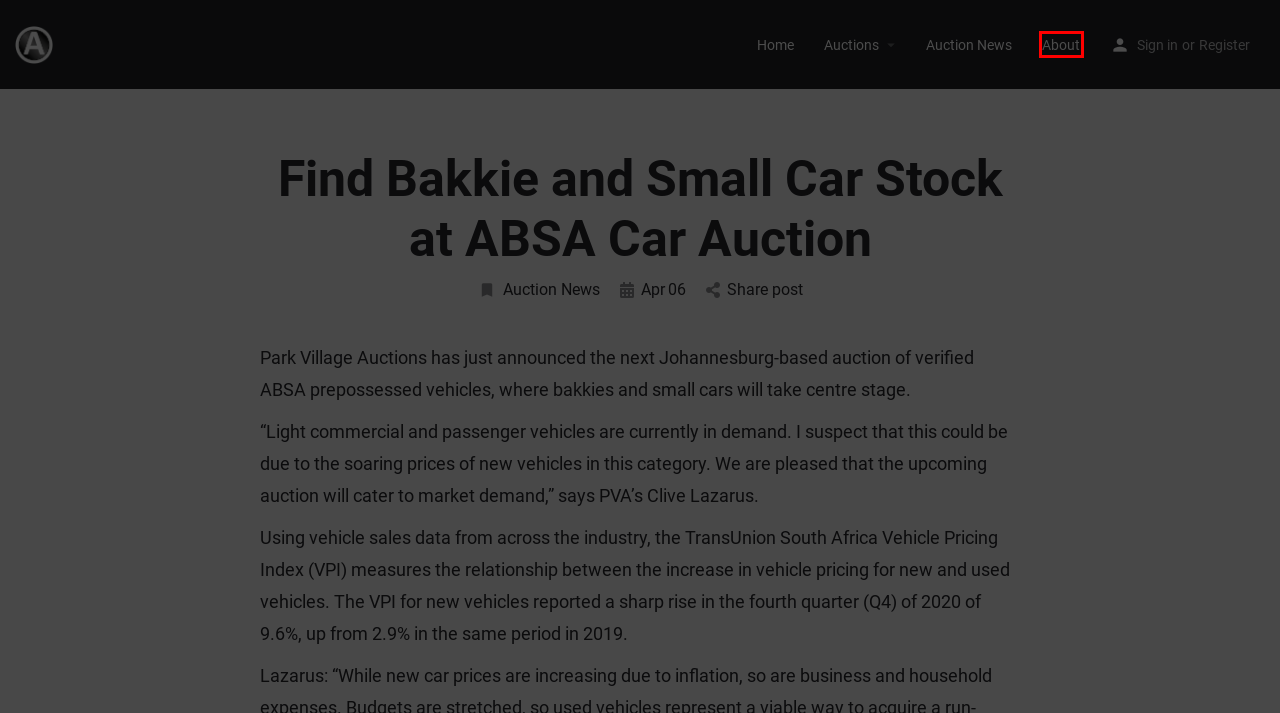Given a screenshot of a webpage with a red bounding box around a UI element, please identify the most appropriate webpage description that matches the new webpage after you click on the element. Here are the candidates:
A. About - The Auctioneer
B. Auction News - The Auctioneer
C. Home - The Auctioneer
D. Disclaimer - The Auctioneer
E. Cookie Policy (ZA) - The Auctioneer
F. Privacy Policy - The Auctioneer
G. My account - The Auctioneer
H. Advertising Policy - The Auctioneer

A